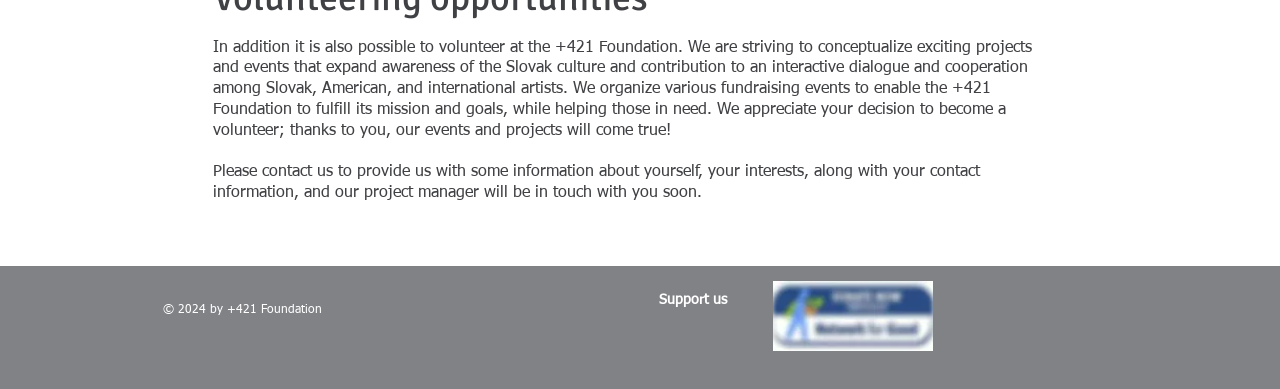Locate the bounding box of the UI element described by: "aria-label="Facebook Classic"" in the given webpage screenshot.

[0.833, 0.748, 0.86, 0.838]